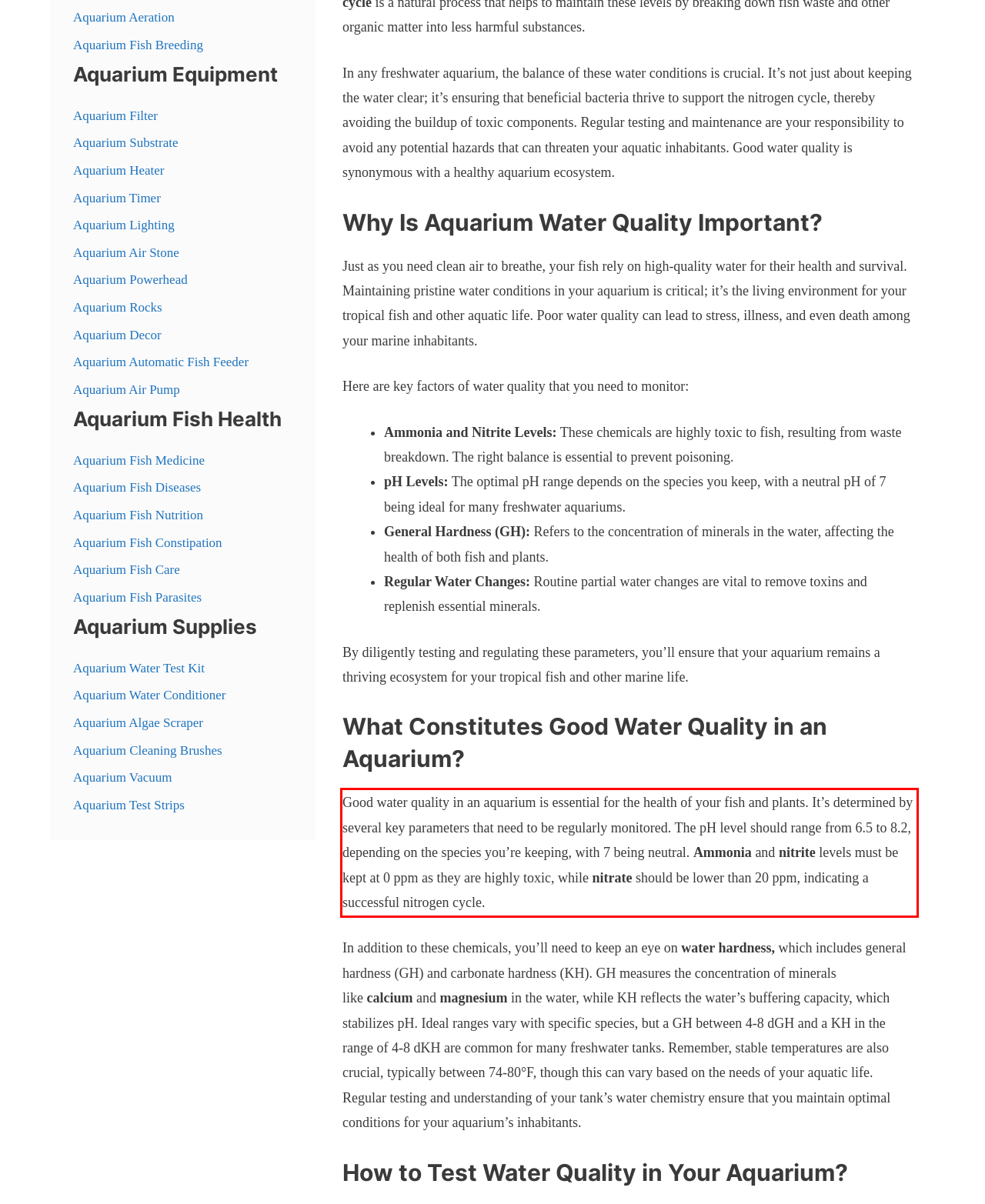Within the screenshot of the webpage, locate the red bounding box and use OCR to identify and provide the text content inside it.

Good water quality in an aquarium is essential for the health of your fish and plants. It’s determined by several key parameters that need to be regularly monitored. The pH level should range from 6.5 to 8.2, depending on the species you’re keeping, with 7 being neutral. Ammonia and nitrite levels must be kept at 0 ppm as they are highly toxic, while nitrate should be lower than 20 ppm, indicating a successful nitrogen cycle.